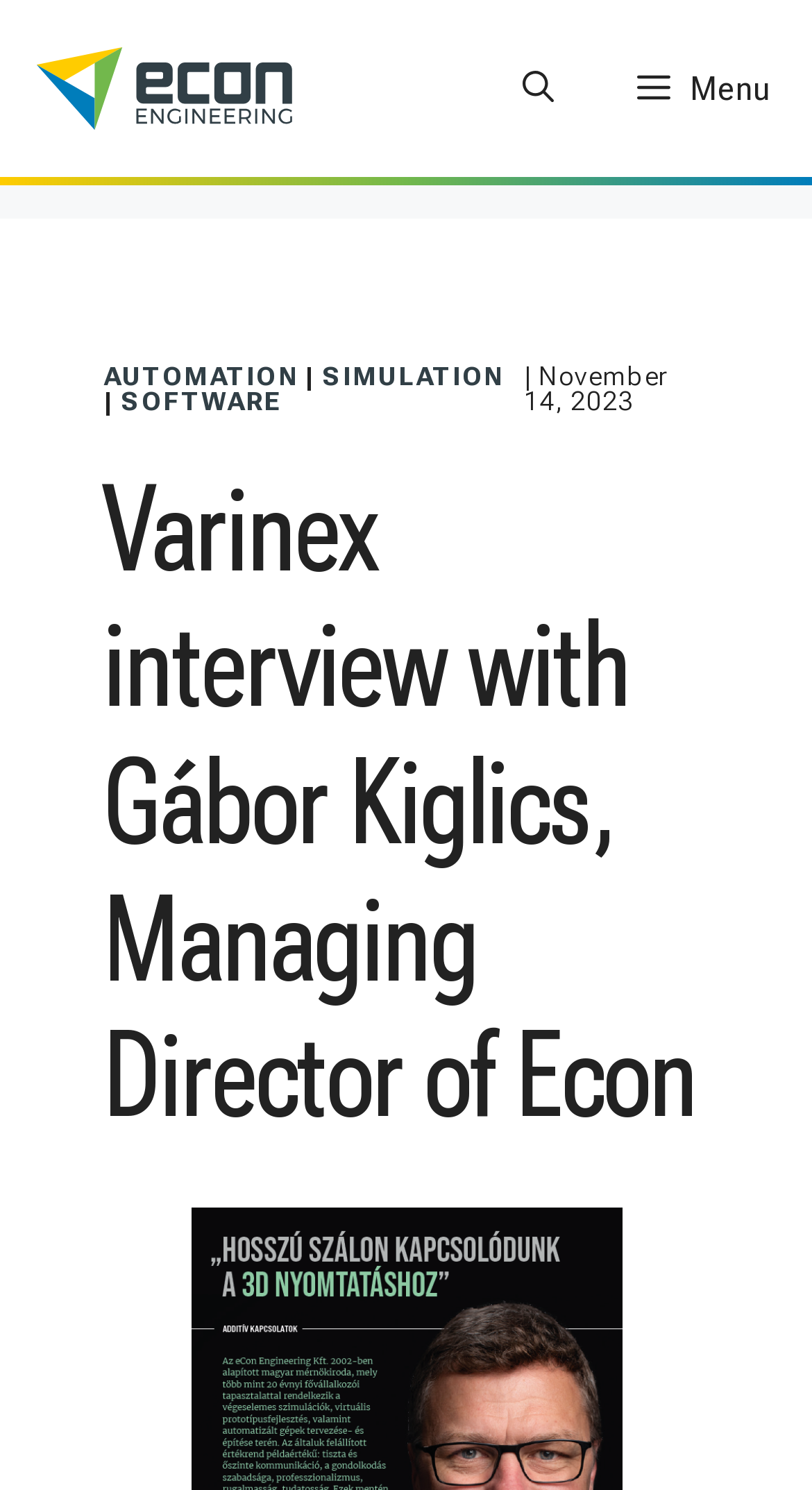Elaborate on the information and visuals displayed on the webpage.

The webpage features a prominent heading that reads "Varinex interview with Gábor Kiglics, Managing Director of Econ" at the top center of the page. Below this heading, there is a link to "Econ Engineering" accompanied by an image of the same name, positioned at the top left corner of the page.

On the top right corner, there is a button labeled "Menu" that, when expanded, controls a mobile menu. Next to the menu button, there is a link to "Open Search Bar". When clicked, this link reveals a search bar with several links and a time element displaying the date "November 14, 2023". The links within the search bar include "AUTOMATION", "SIMULATION", and "SOFTWARE", arranged horizontally from left to right.

The overall structure of the webpage is divided into distinct sections, with the main content focused on the interview with Gábor Kiglics, Managing Director of Econ, as indicated by the meta description.